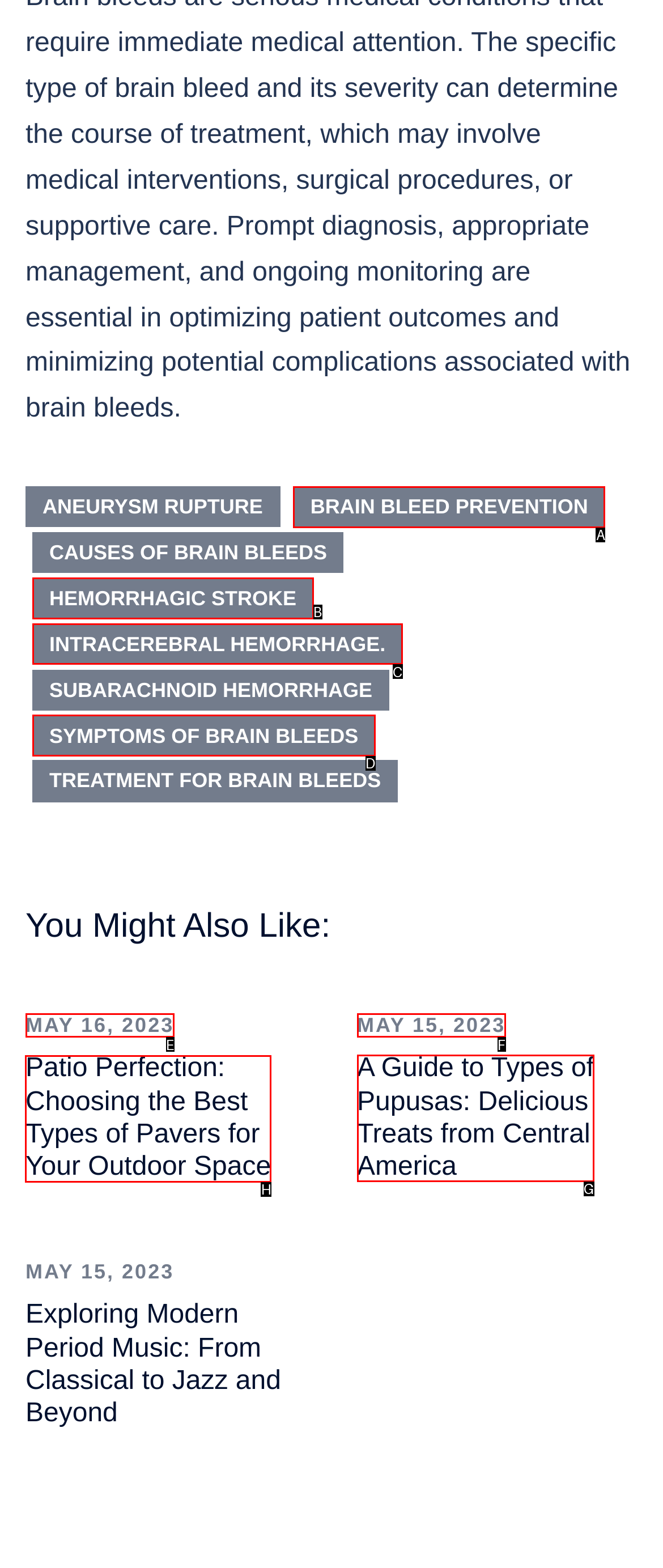Select the correct UI element to complete the task: Read Patio Perfection: Choosing the Best Types of Pavers for Your Outdoor Space
Please provide the letter of the chosen option.

H